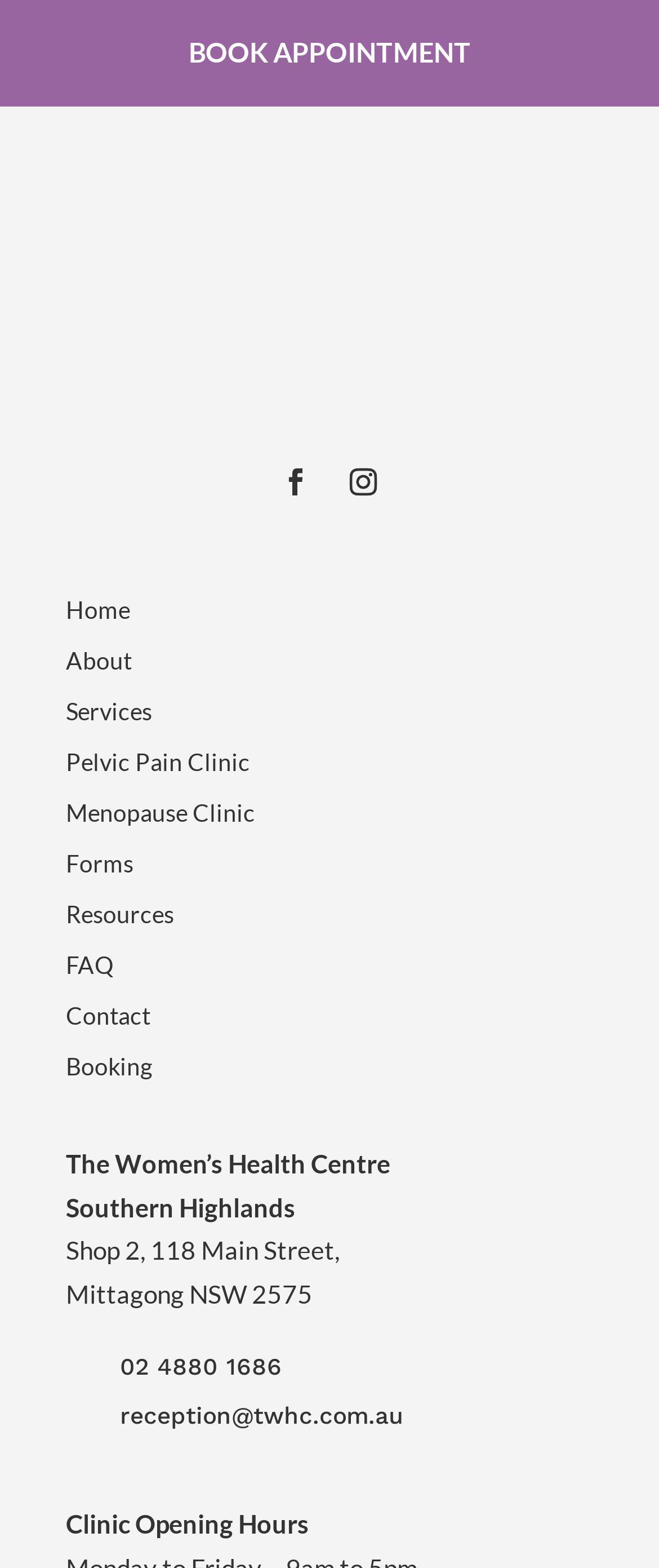What is the location of the clinic?
Using the screenshot, give a one-word or short phrase answer.

Shop 2, 118 Main Street, Mittagong NSW 2575